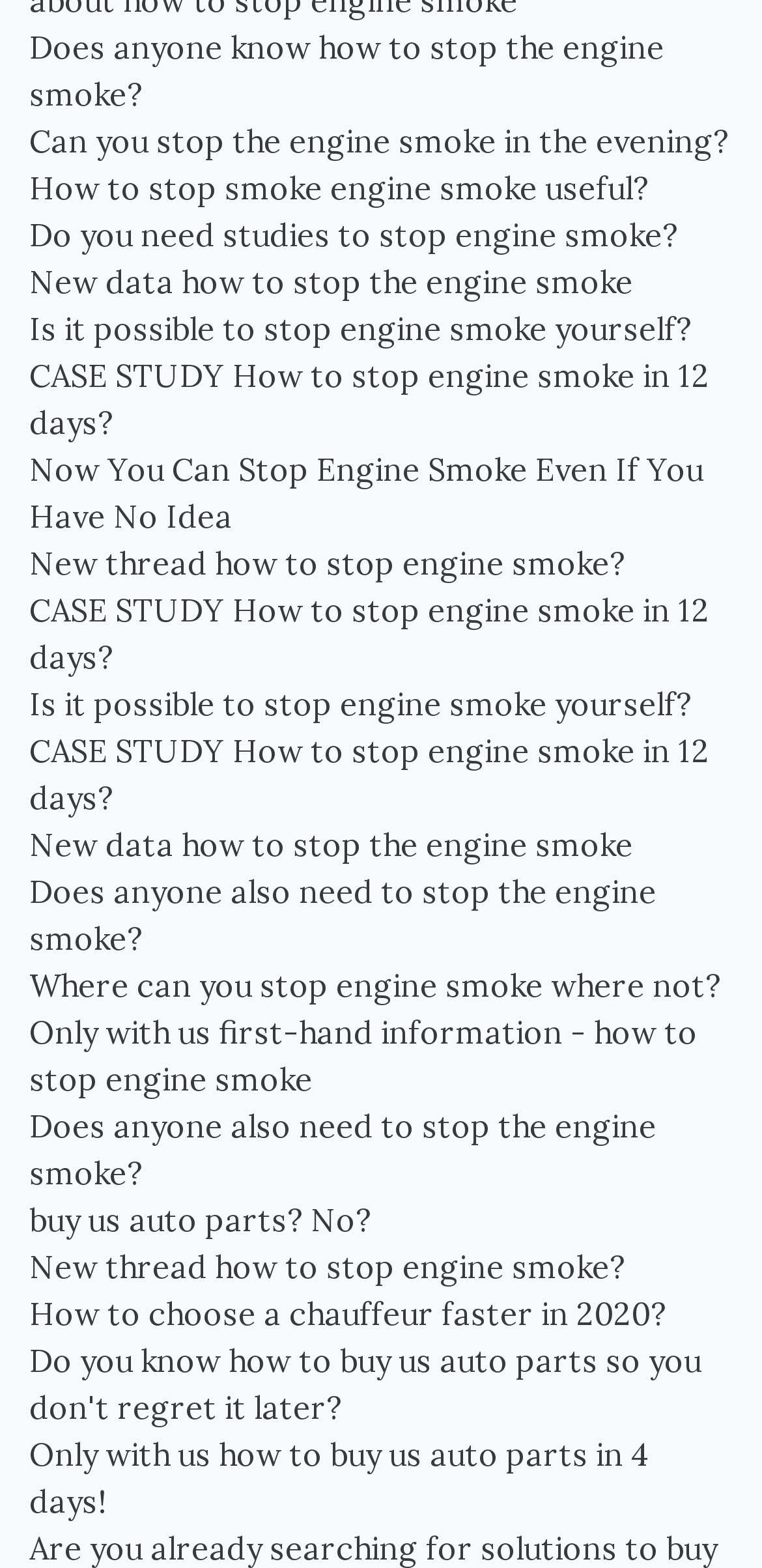Utilize the details in the image to give a detailed response to the question: Are there any links related to buying auto parts on this webpage?

While the majority of links are focused on stopping engine smoke, I found a few links that mention buying auto parts, such as 'buy us auto parts? No?' and 'Do you know how to buy us auto parts so you don't regret it later?'.